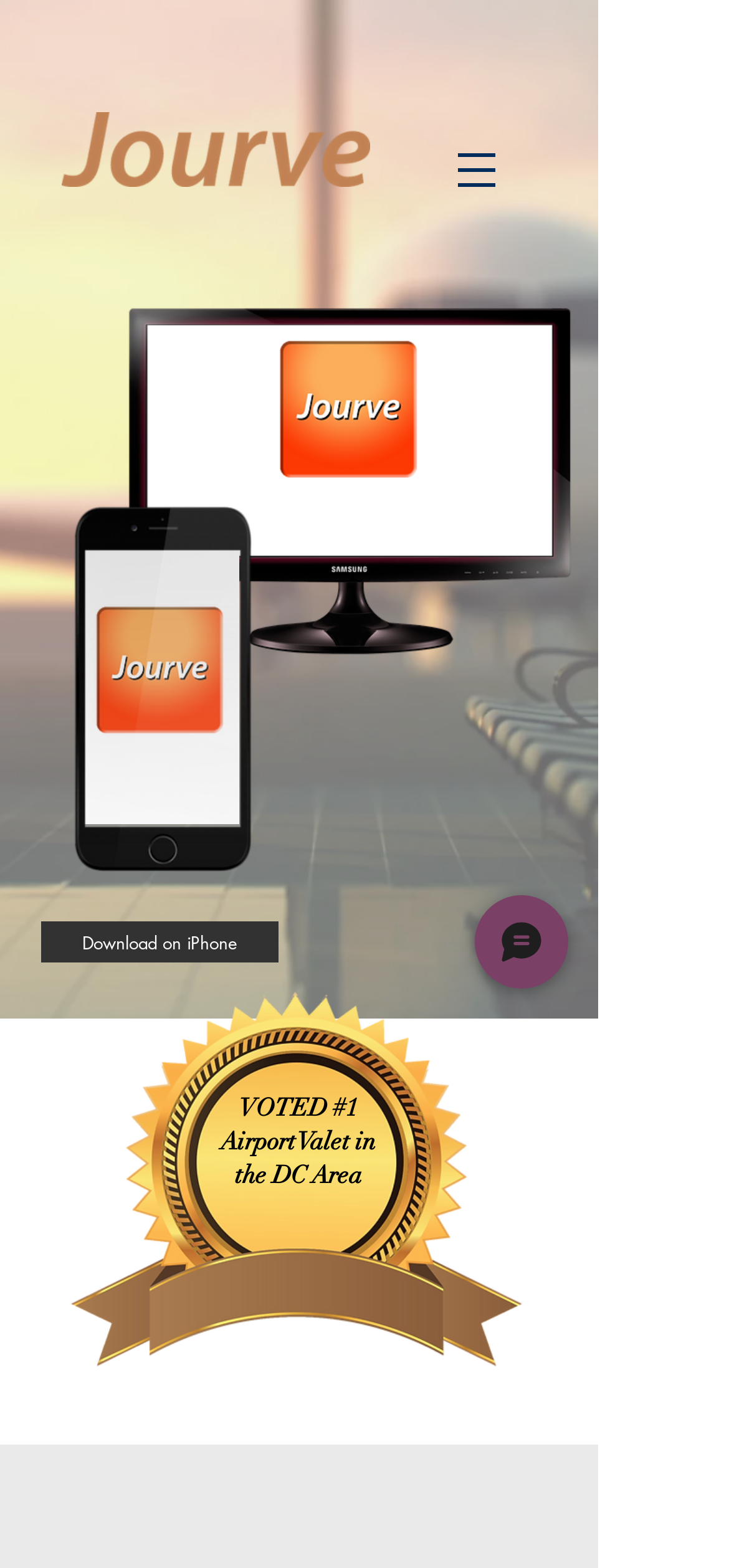Answer this question using a single word or a brief phrase:
How many images are there on the webpage?

5